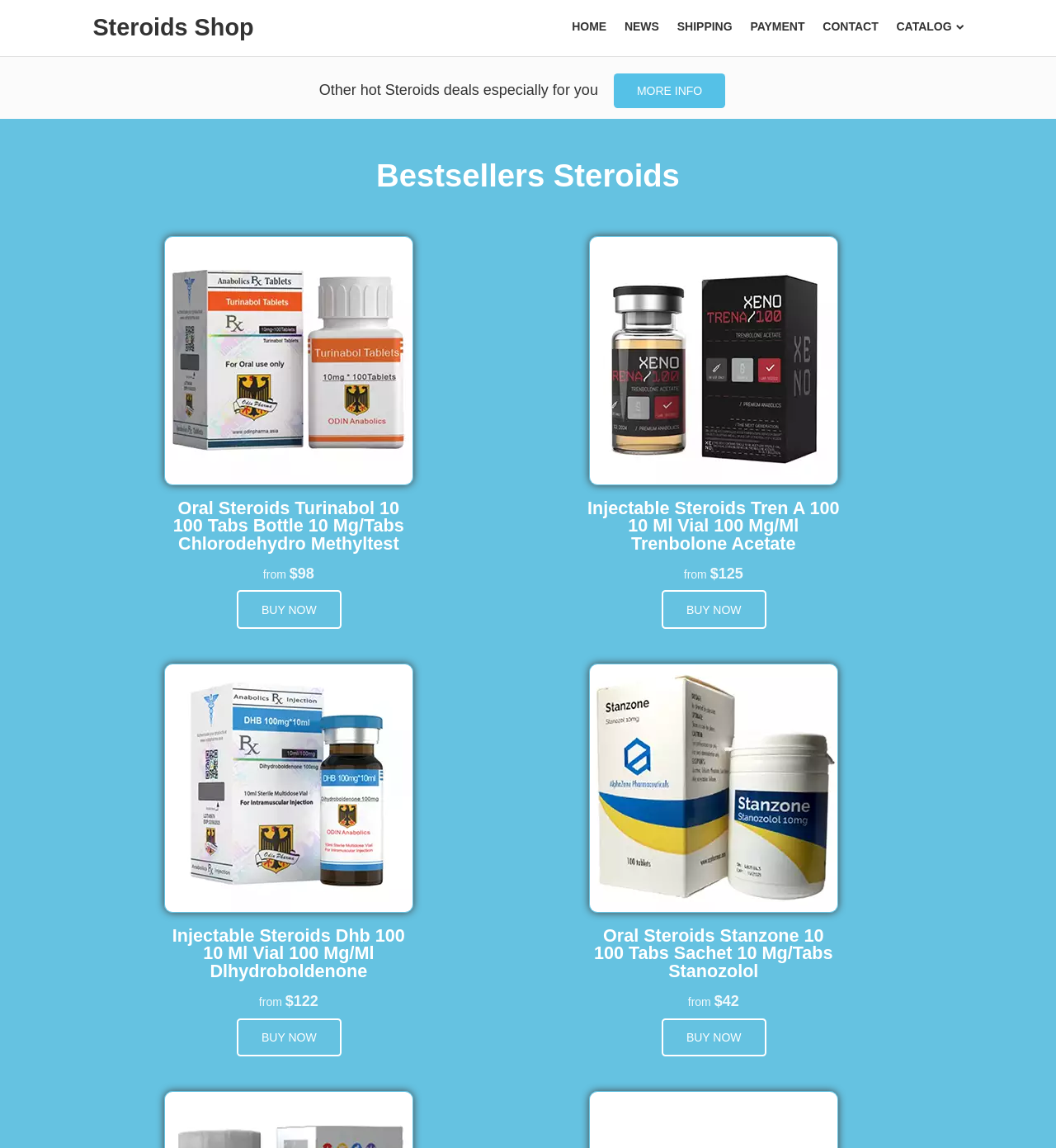Bounding box coordinates should be in the format (top-left x, top-left y, bottom-right x, bottom-right y) and all values should be floating point numbers between 0 and 1. Determine the bounding box coordinate for the UI element described as: Home

[0.542, 0.017, 0.574, 0.029]